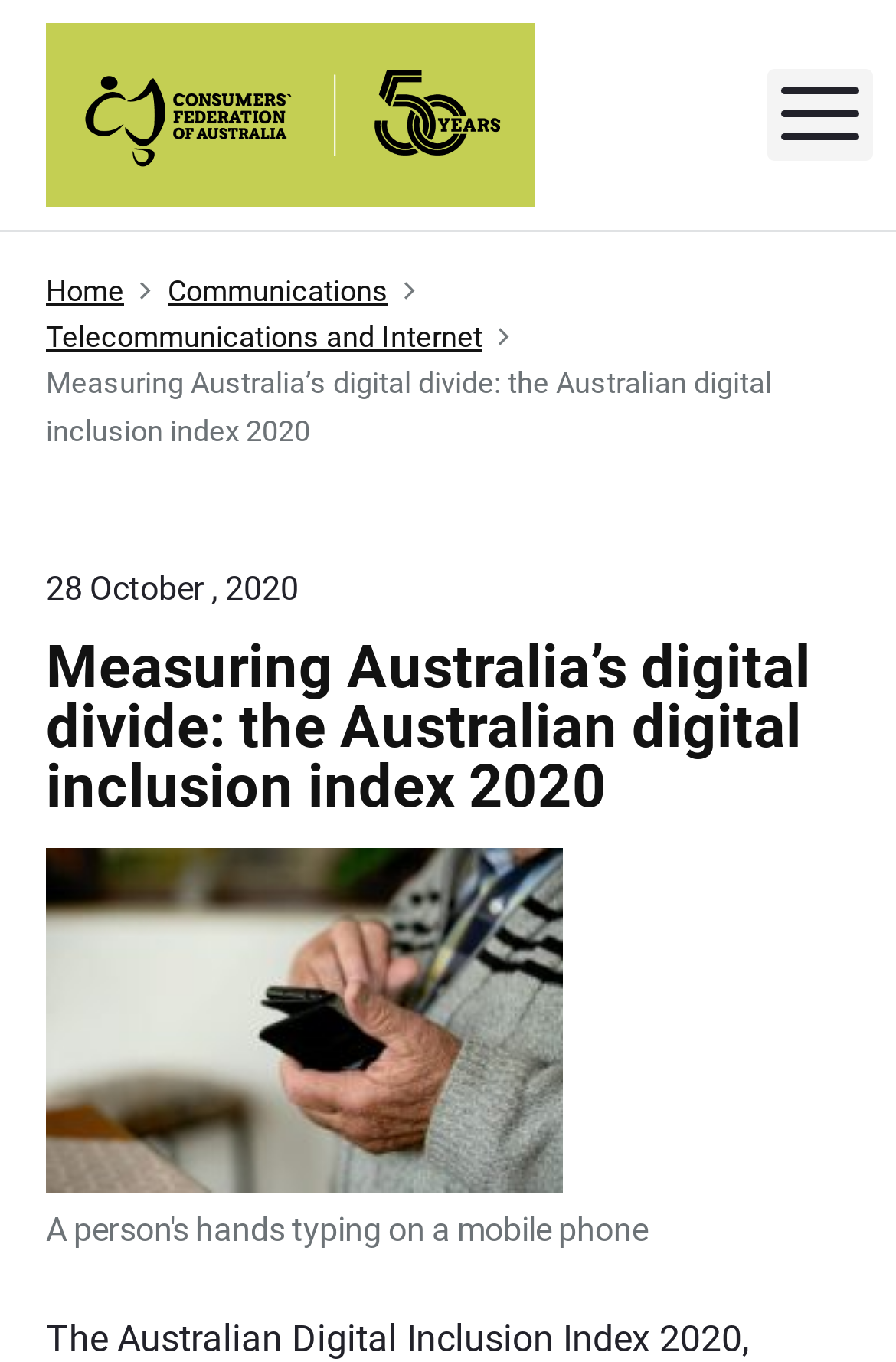Please provide a detailed answer to the question below based on the screenshot: 
What is the topic of the webpage?

I found the answer by looking at the heading element, which has the text 'Measuring Australia’s digital divide: the Australian digital inclusion index 2020', indicating that the topic of the webpage is related to digital inclusion index.